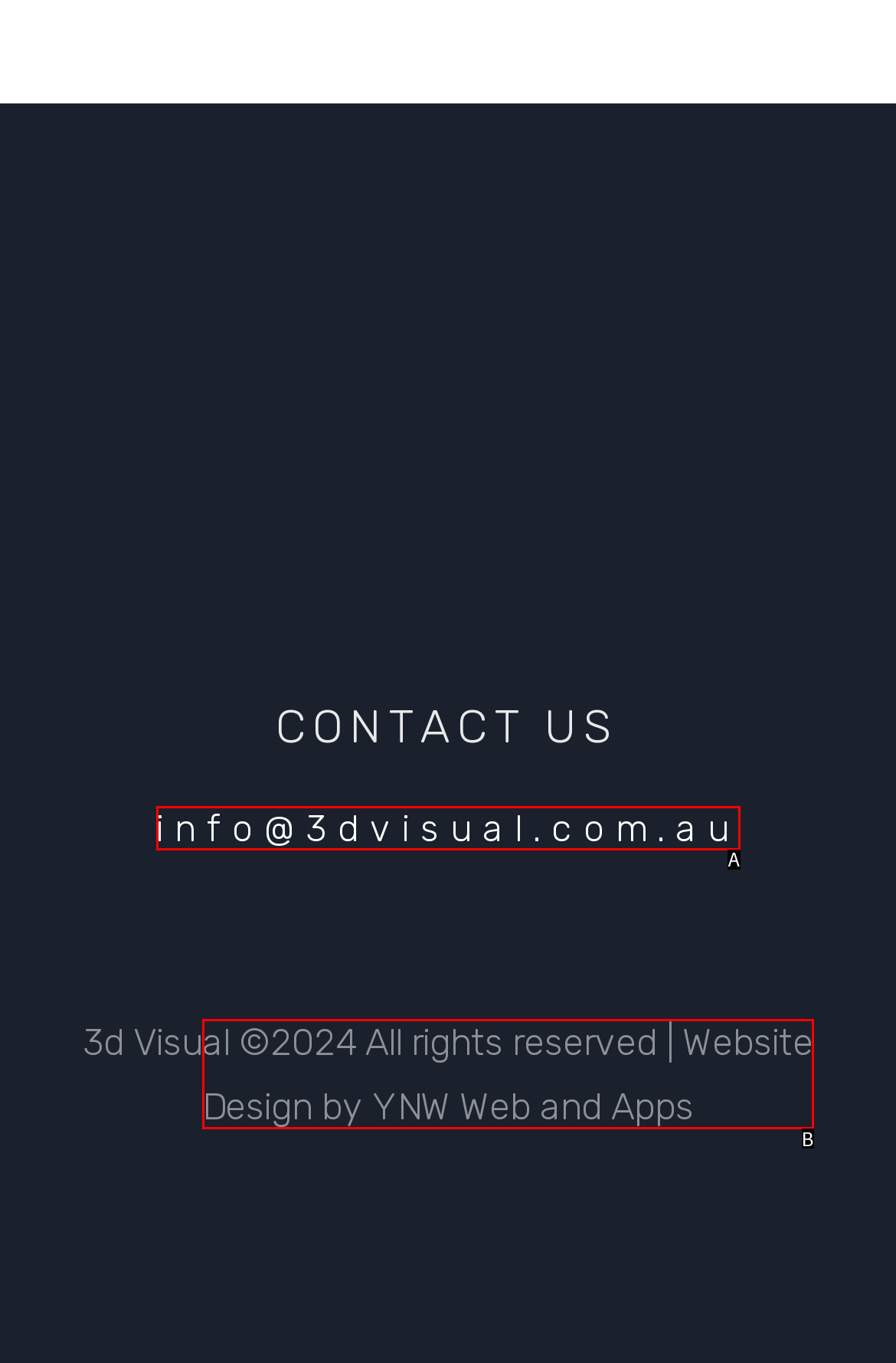Select the HTML element that corresponds to the description: Website Design. Answer with the letter of the matching option directly from the choices given.

B